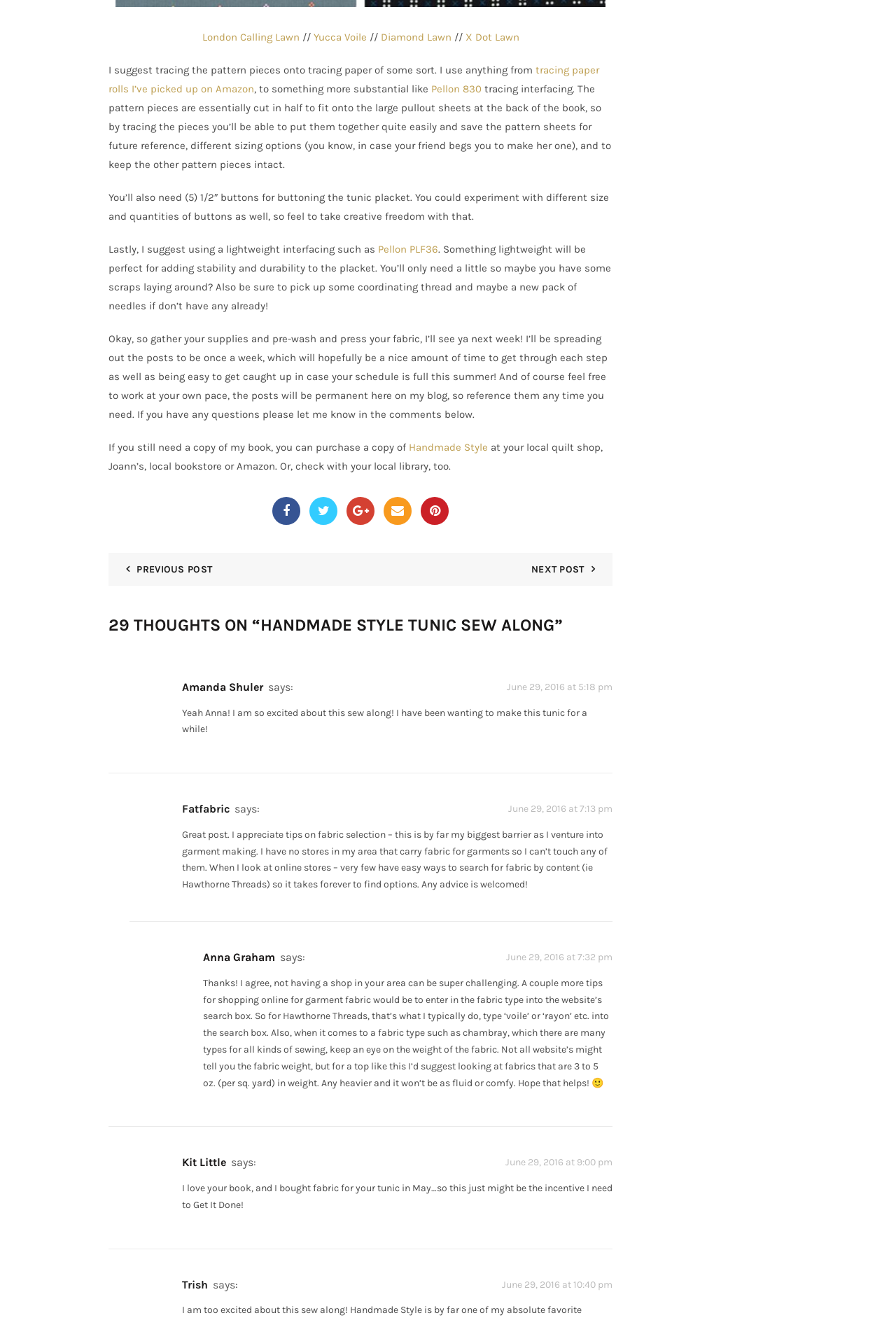Identify the bounding box for the UI element specified in this description: "Trish". The coordinates must be four float numbers between 0 and 1, formatted as [left, top, right, bottom].

[0.203, 0.968, 0.232, 0.978]